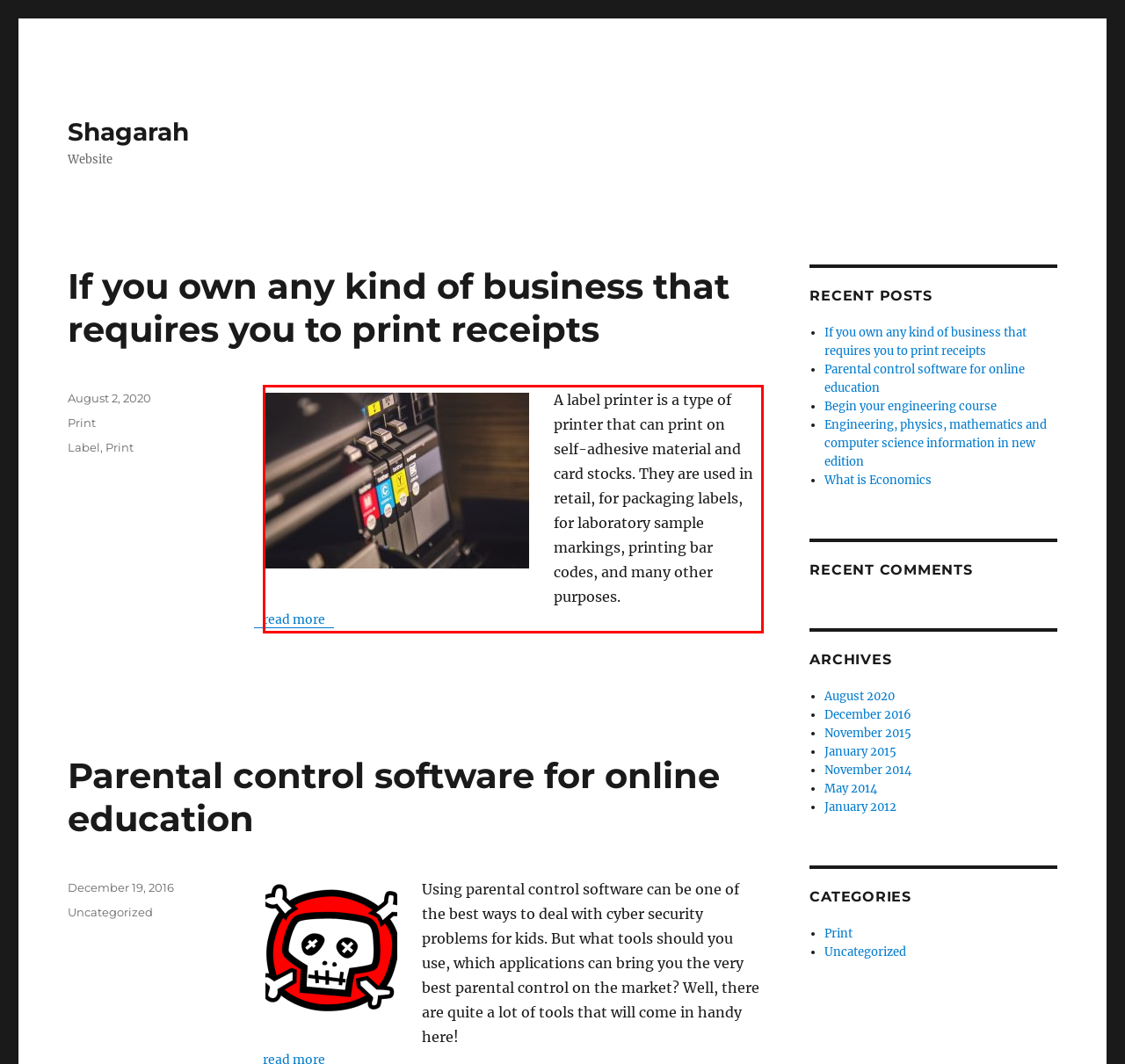You have a screenshot with a red rectangle around a UI element. Recognize and extract the text within this red bounding box using OCR.

A label printer is a type of printer that can print on self-adhesive material and card stocks. They are used in retail, for packaging labels, for laboratory sample markings, printing bar codes, and many other purposes. read more